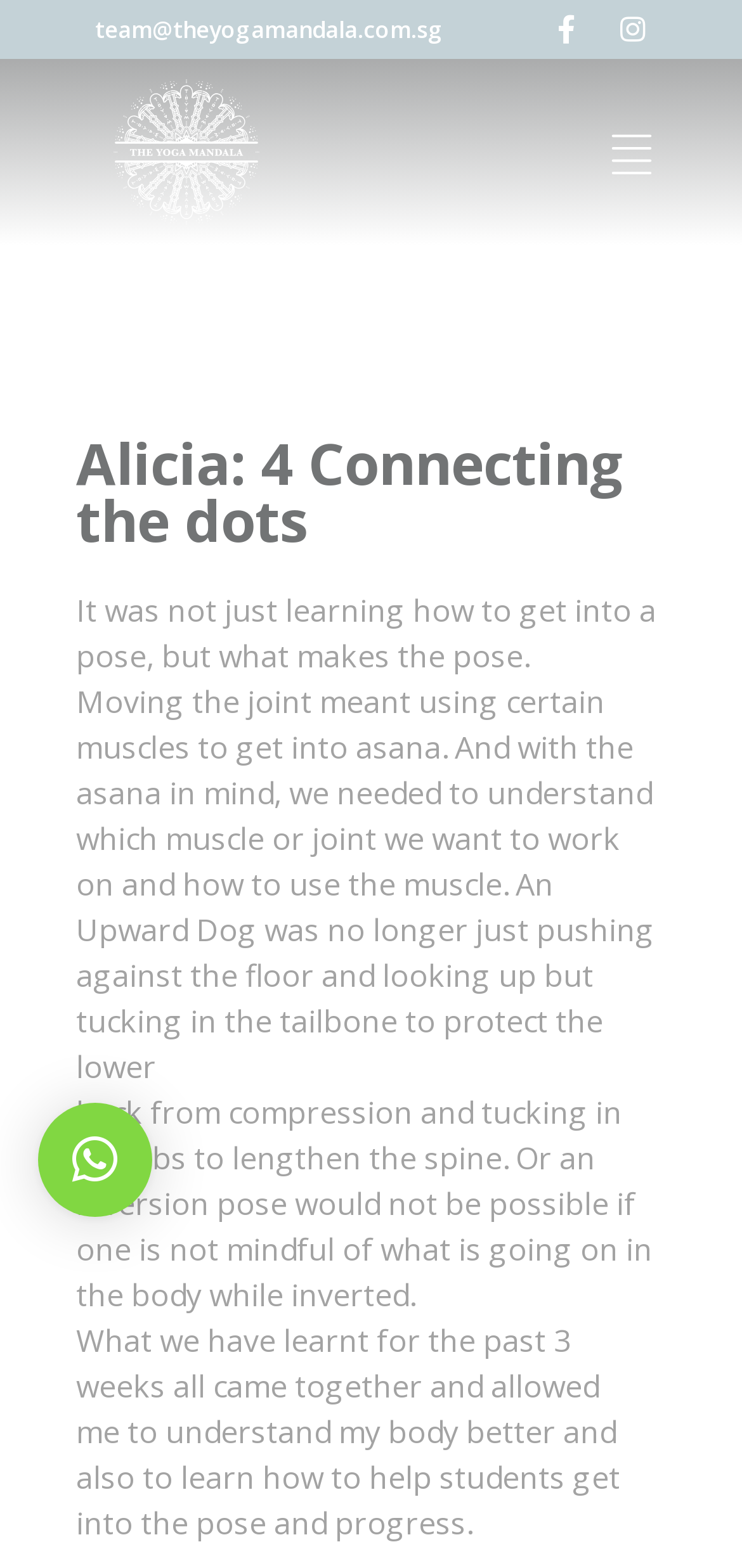Please answer the following question using a single word or phrase: 
Is there an image on the webpage?

Yes